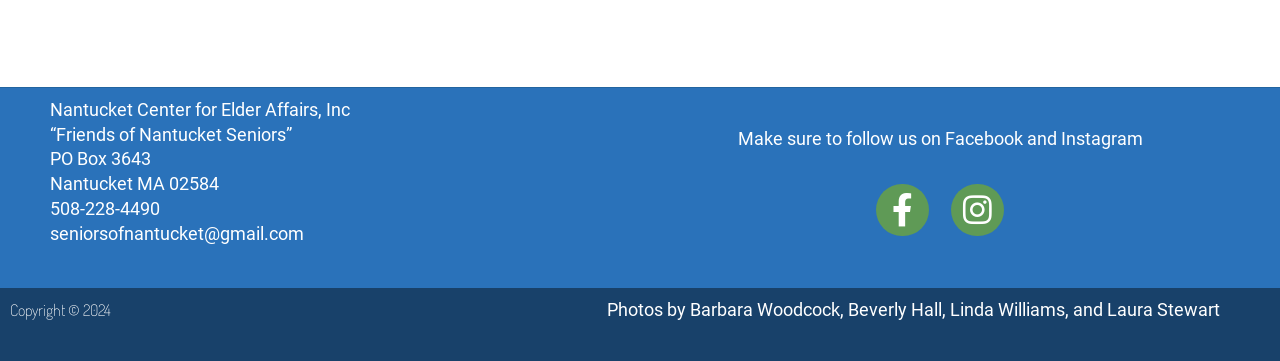What social media platforms are mentioned?
Please answer the question with as much detail as possible using the screenshot.

The social media platforms are mentioned in the StaticText element that reads 'Make sure to follow us on Facebook and Instagram', and are also represented by link elements with Facebook and Instagram icons.